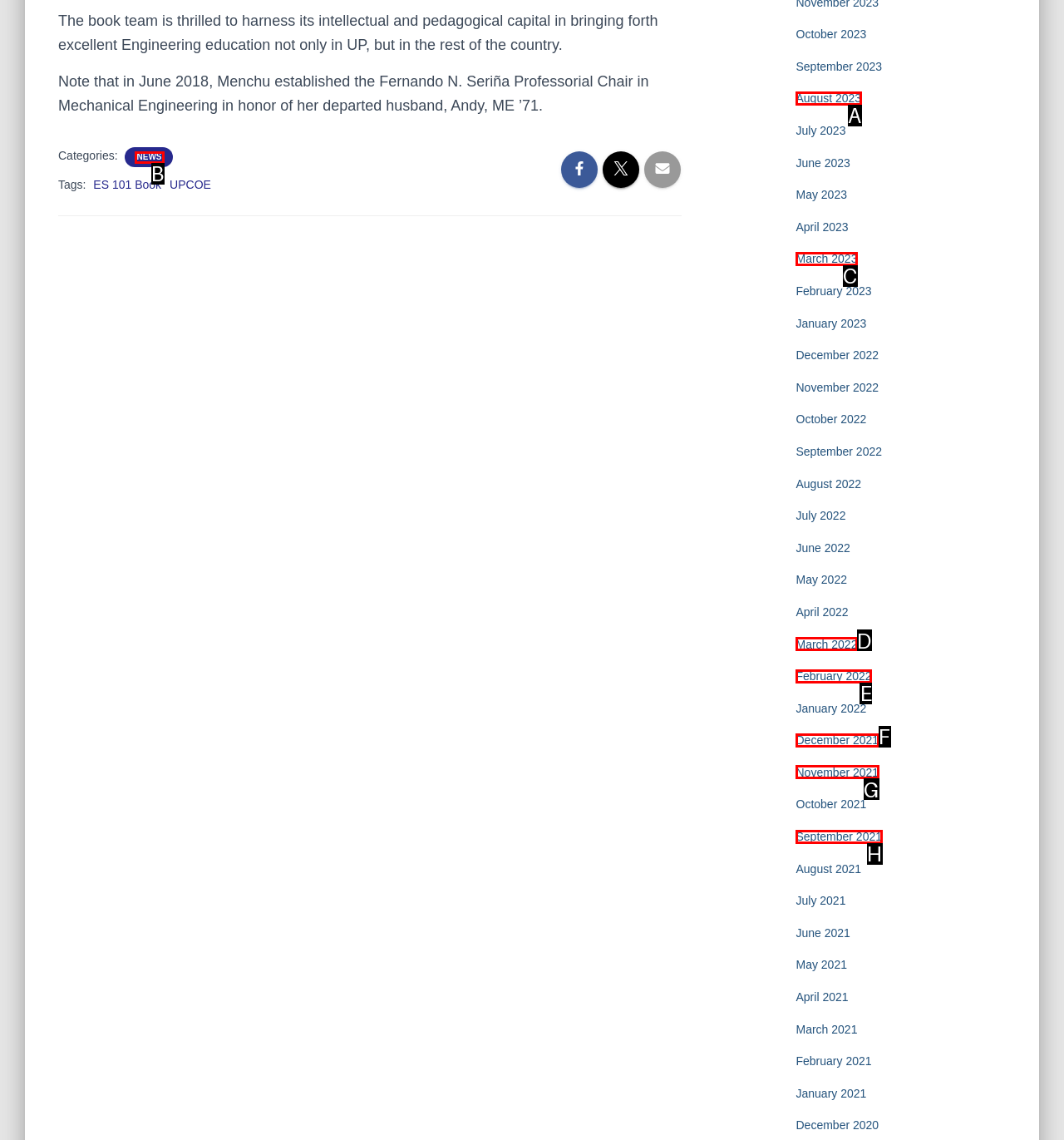Select the HTML element that needs to be clicked to perform the task: Click on NEWS. Reply with the letter of the chosen option.

B